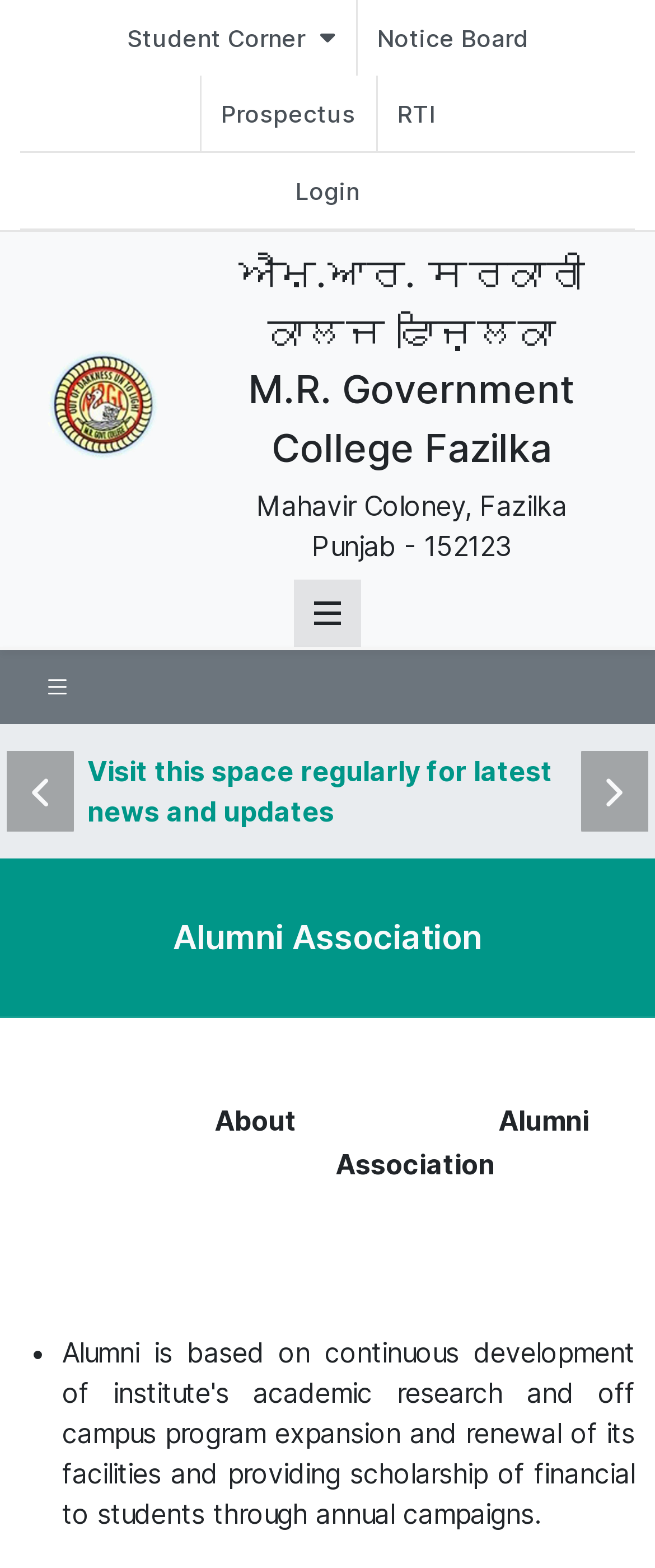Summarize the webpage with a detailed and informative caption.

The webpage is about MR Government College, Fazilka, and its Alumni Association. At the top, there are five links: "Student Corner", "Notice Board", "Prospectus", "RTI", and "Login", aligned horizontally. Below these links, there is a logo image on the left, accompanied by the college's name in Punjabi and English. The college's address, "Mahavir Coloney, Fazilka Punjab - 152123", is displayed below the logo.

On the right side of the logo, there is a button to "Open Mobile Menu". Below this button, there is a link to visit the space regularly for latest news and updates. Two social media links are positioned at the top-right and top-left corners of the page.

The main content of the page is divided into two sections. The first section has a heading "Alumni Association" and the second section has a heading with no text. The second section also contains a paragraph with the title "About Alumni Association", which is indented with bullet points.

There are 5 links at the top, 2 social media links, 1 button, 2 headings, 4 static text elements, 1 image, and 1 list marker on the page.